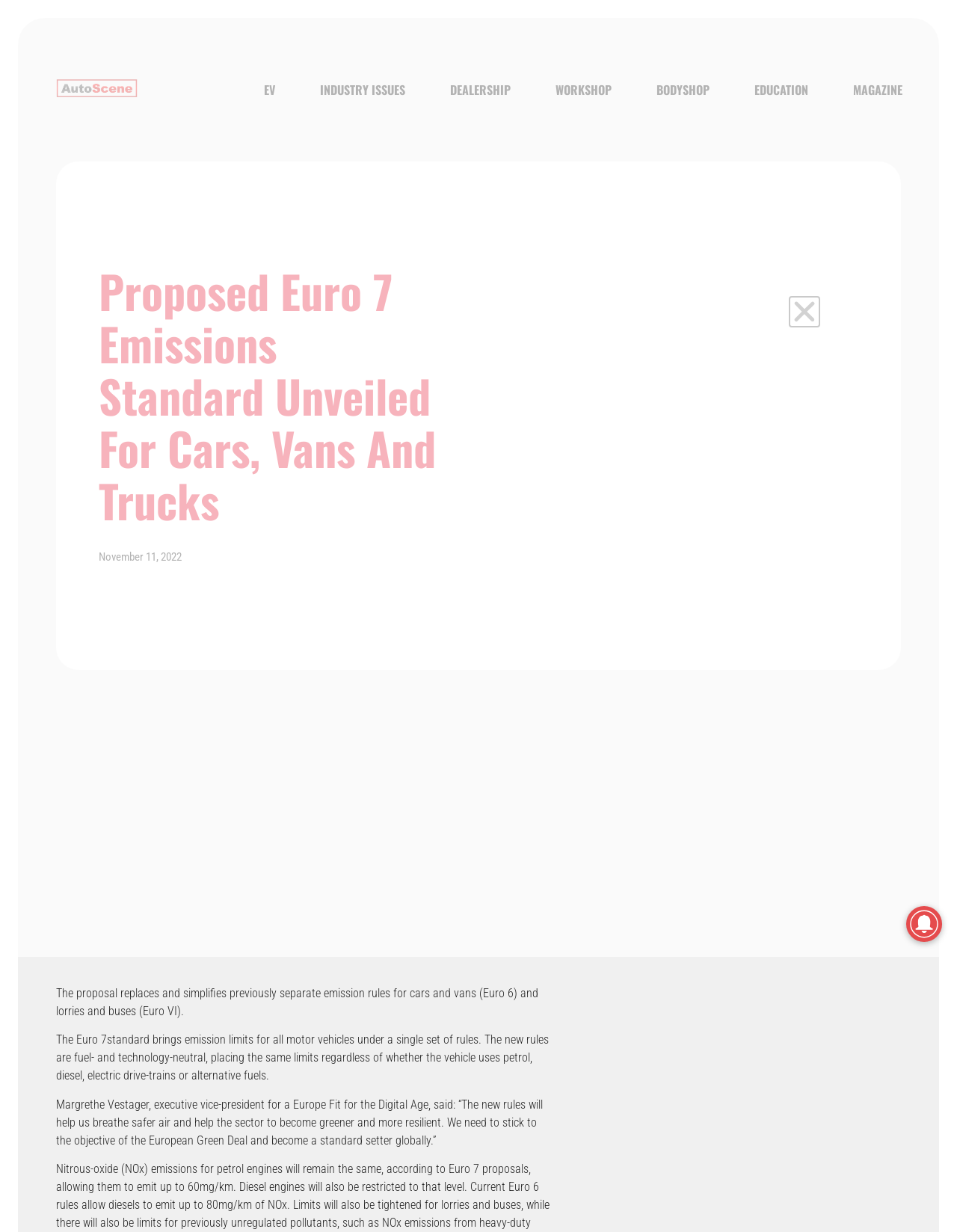What is the goal of the European Green Deal?
Refer to the screenshot and respond with a concise word or phrase.

To become a standard setter globally